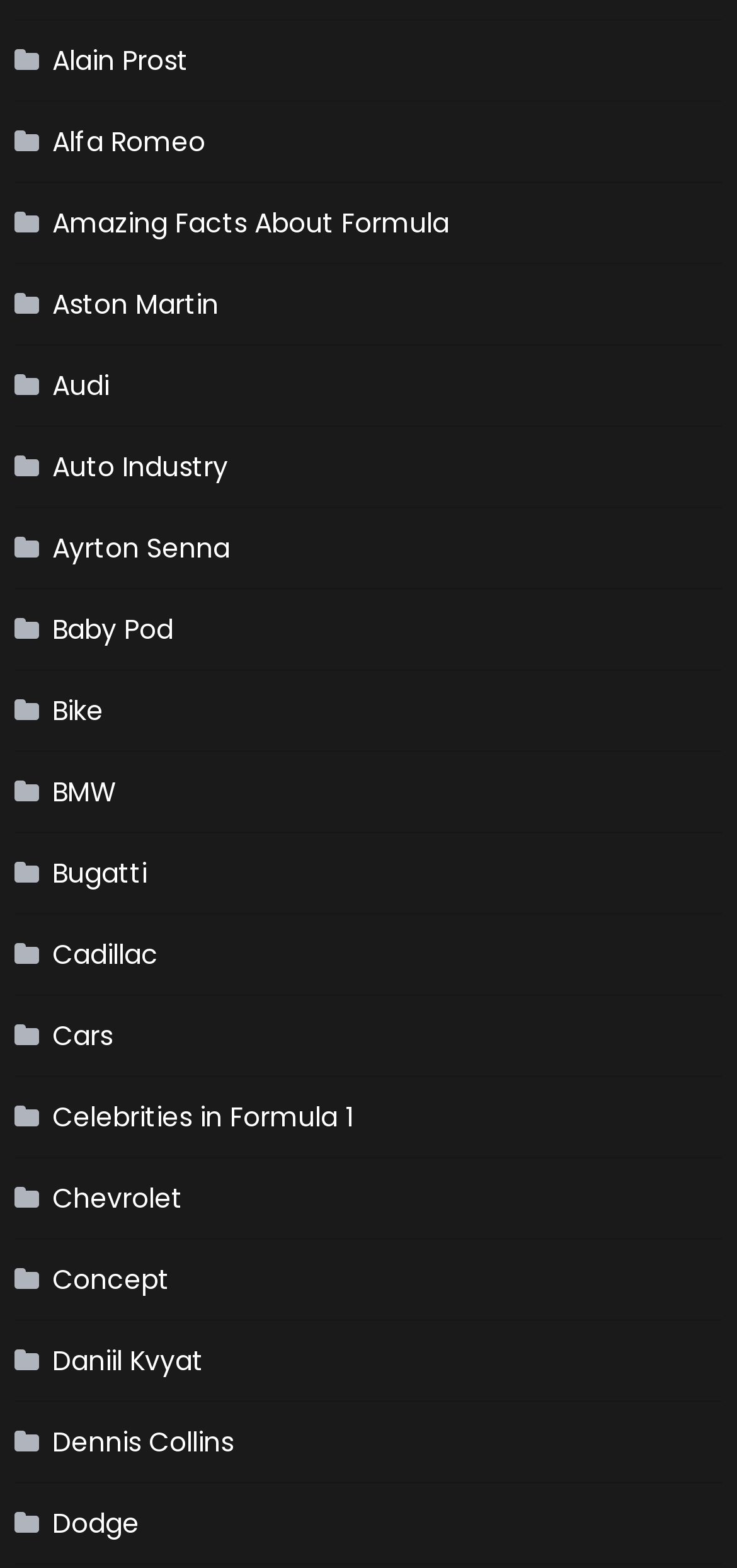Locate the bounding box coordinates of the area that needs to be clicked to fulfill the following instruction: "View Amazing Facts About Formula". The coordinates should be in the format of four float numbers between 0 and 1, namely [left, top, right, bottom].

[0.02, 0.123, 0.61, 0.161]